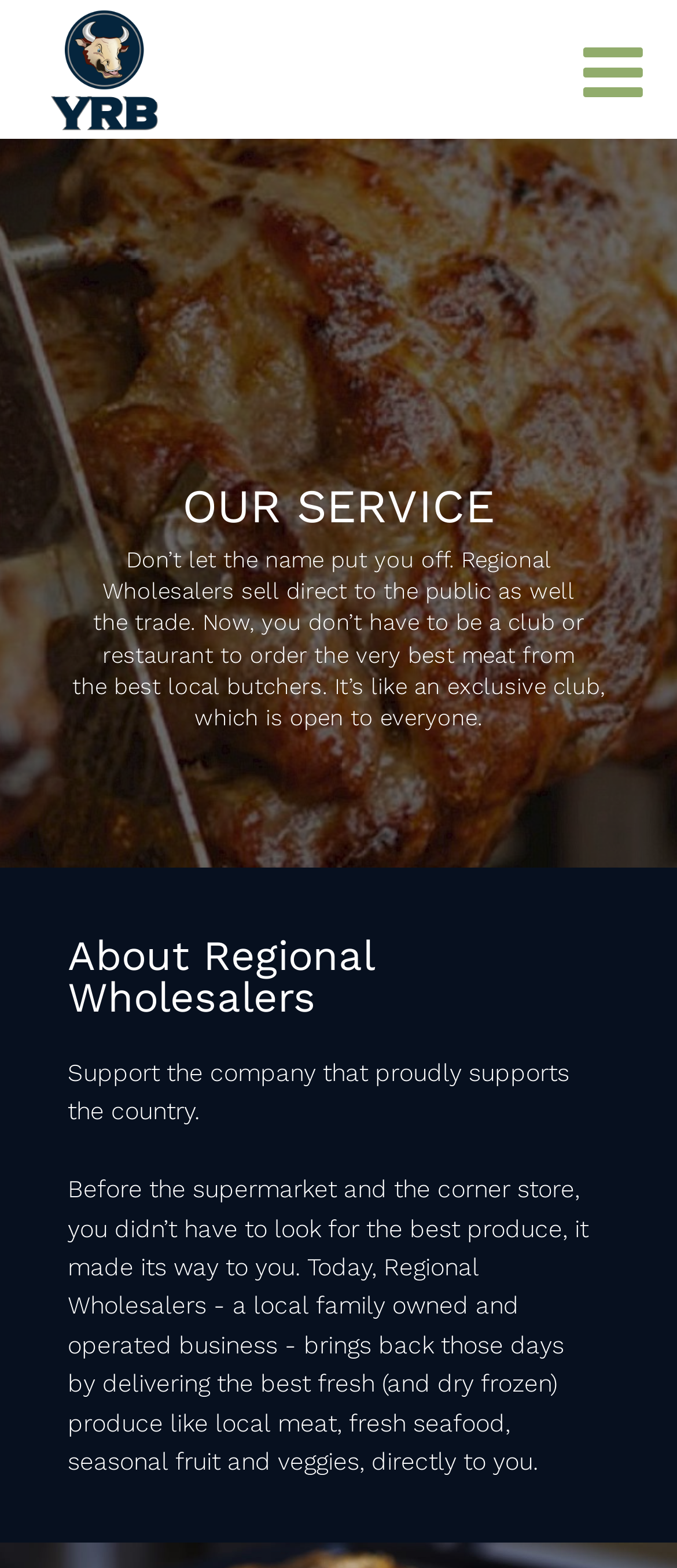Use a single word or phrase to answer the question:
What is the name of the logo?

Your Regional Butcher logo